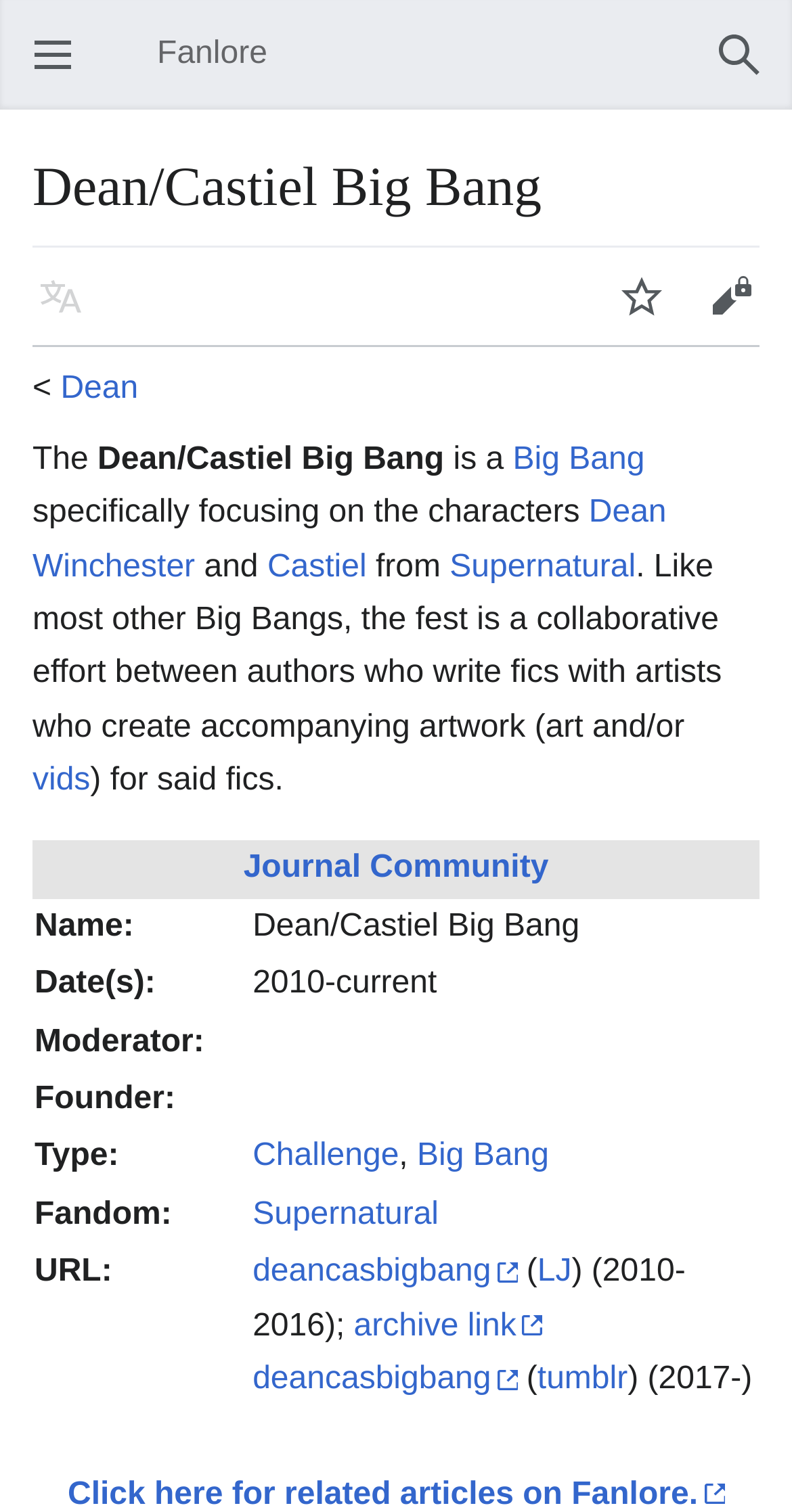Find the bounding box coordinates of the element to click in order to complete this instruction: "Edit". The bounding box coordinates must be four float numbers between 0 and 1, denoted as [left, top, right, bottom].

[0.867, 0.167, 0.979, 0.226]